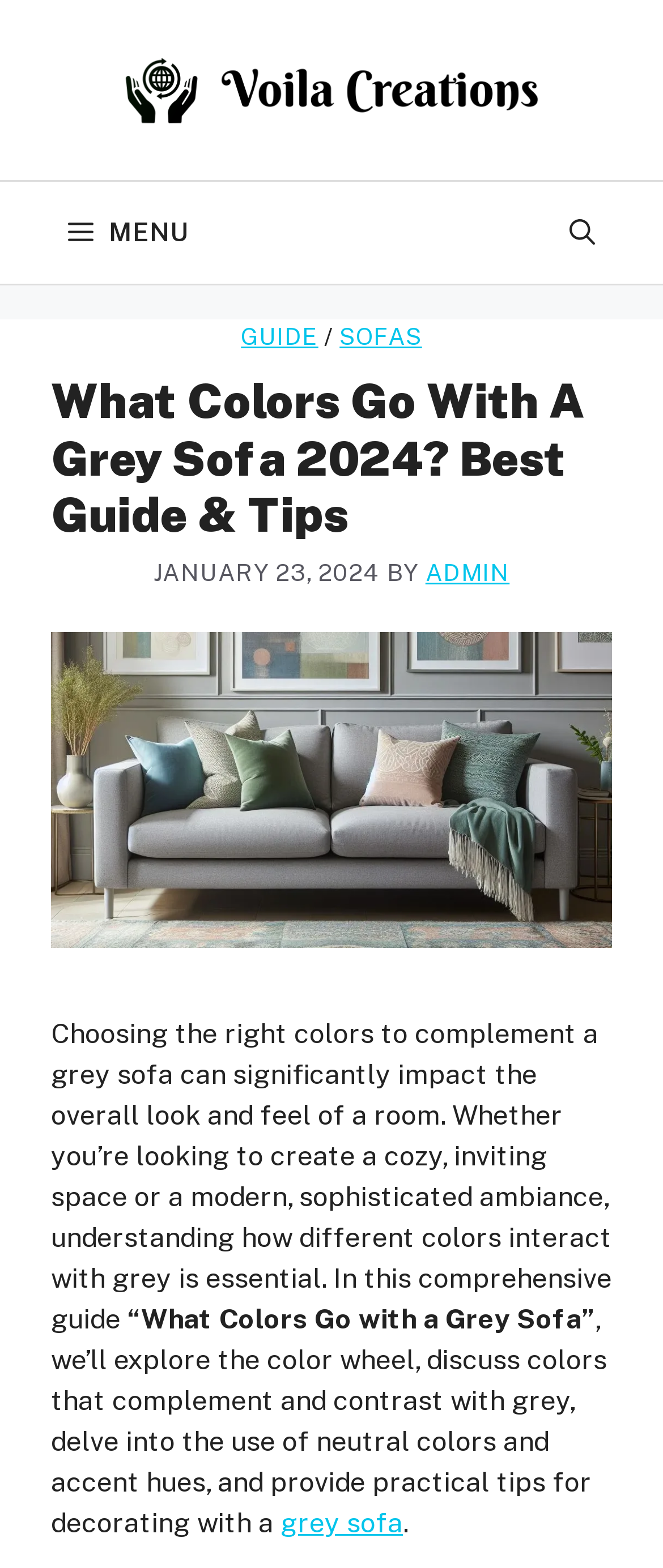Can you give a comprehensive explanation to the question given the content of the image?
What is the topic of the article?

The topic of the article can be found in the main heading, which contains the text 'What Colors Go With A Grey Sofa 2024? Best Guide & Tips'.